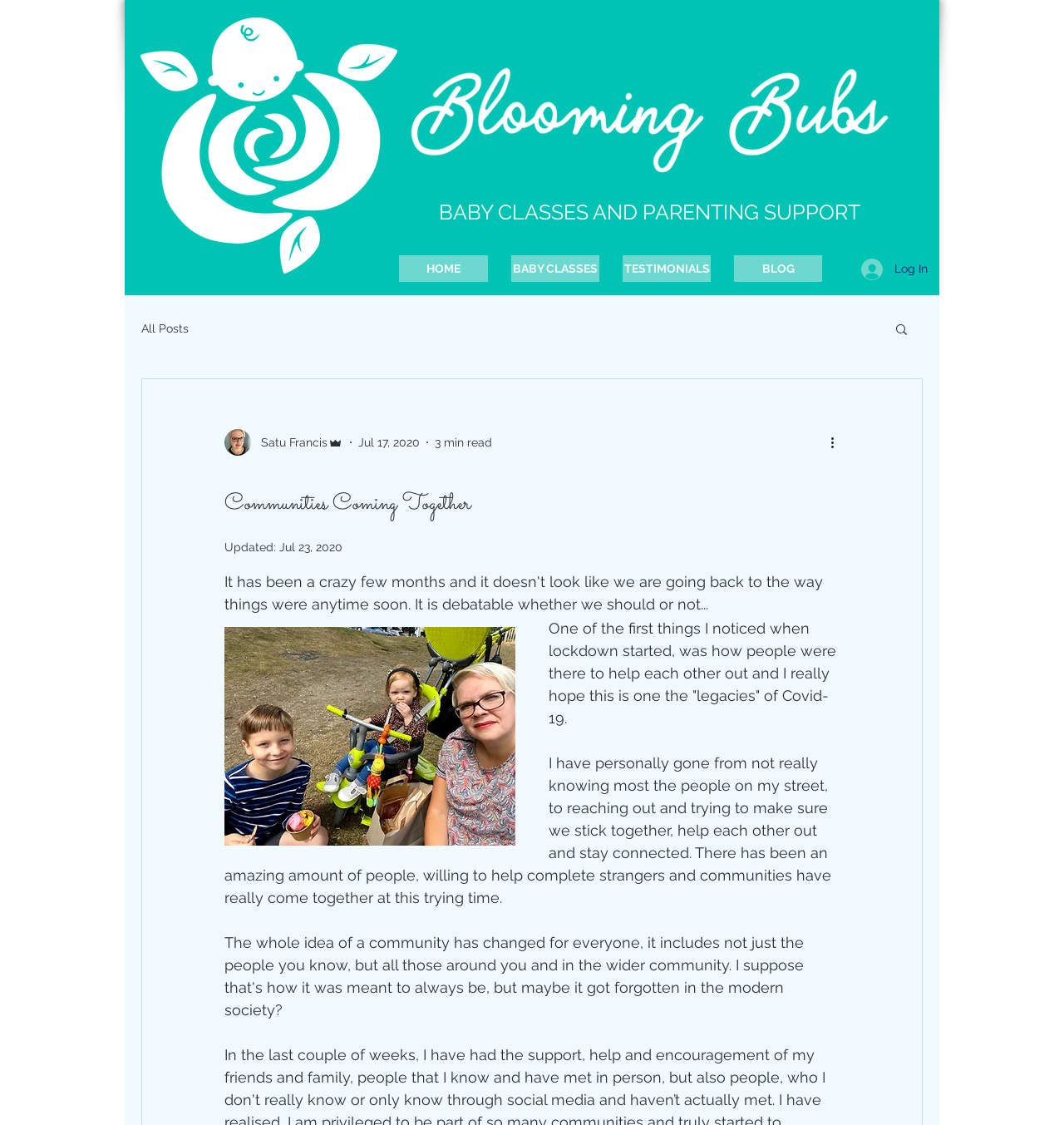Use a single word or phrase to answer the following:
How many navigation links are there?

4